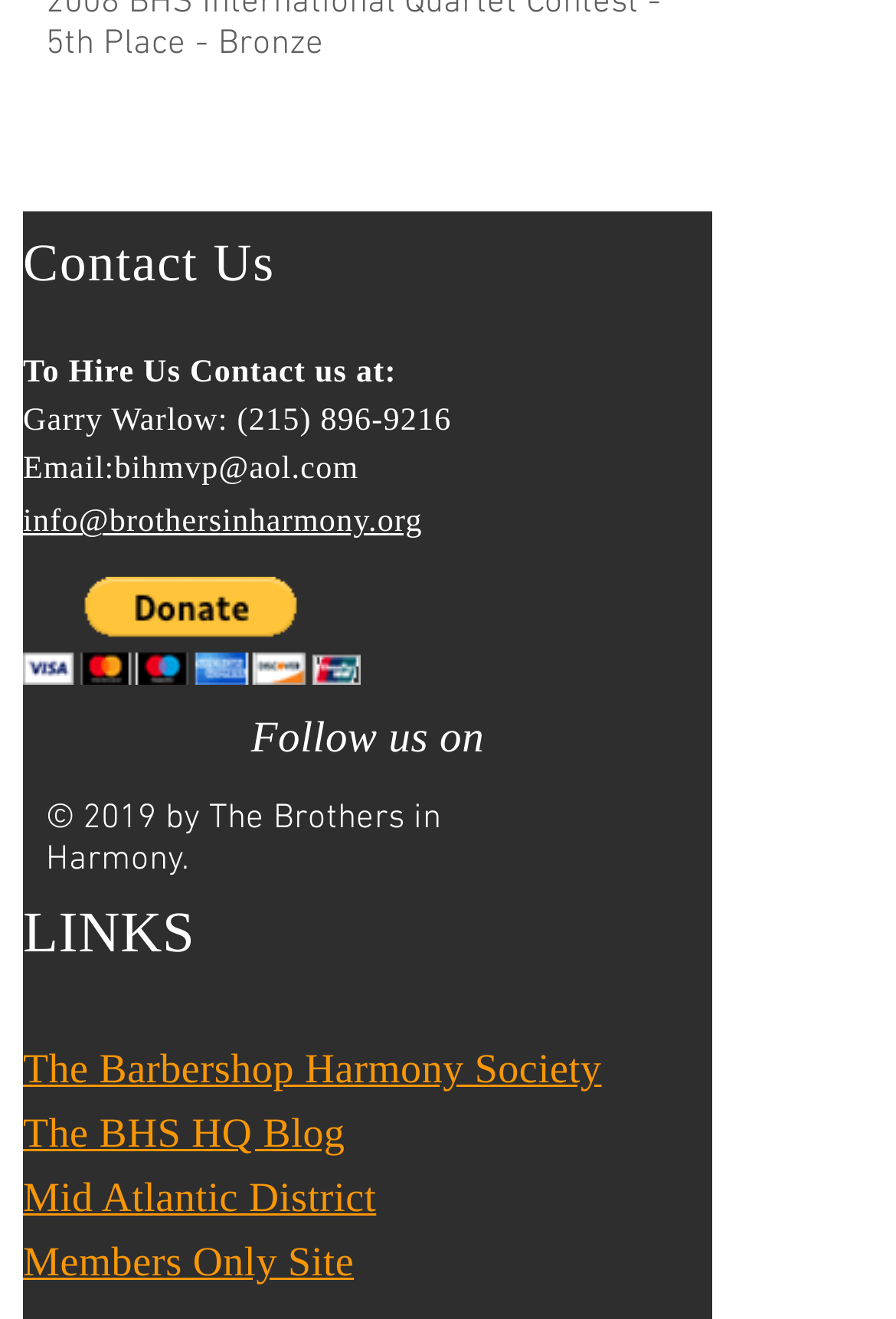Identify the bounding box coordinates of the specific part of the webpage to click to complete this instruction: "Visit The Barbershop Harmony Society website".

[0.026, 0.795, 0.671, 0.832]